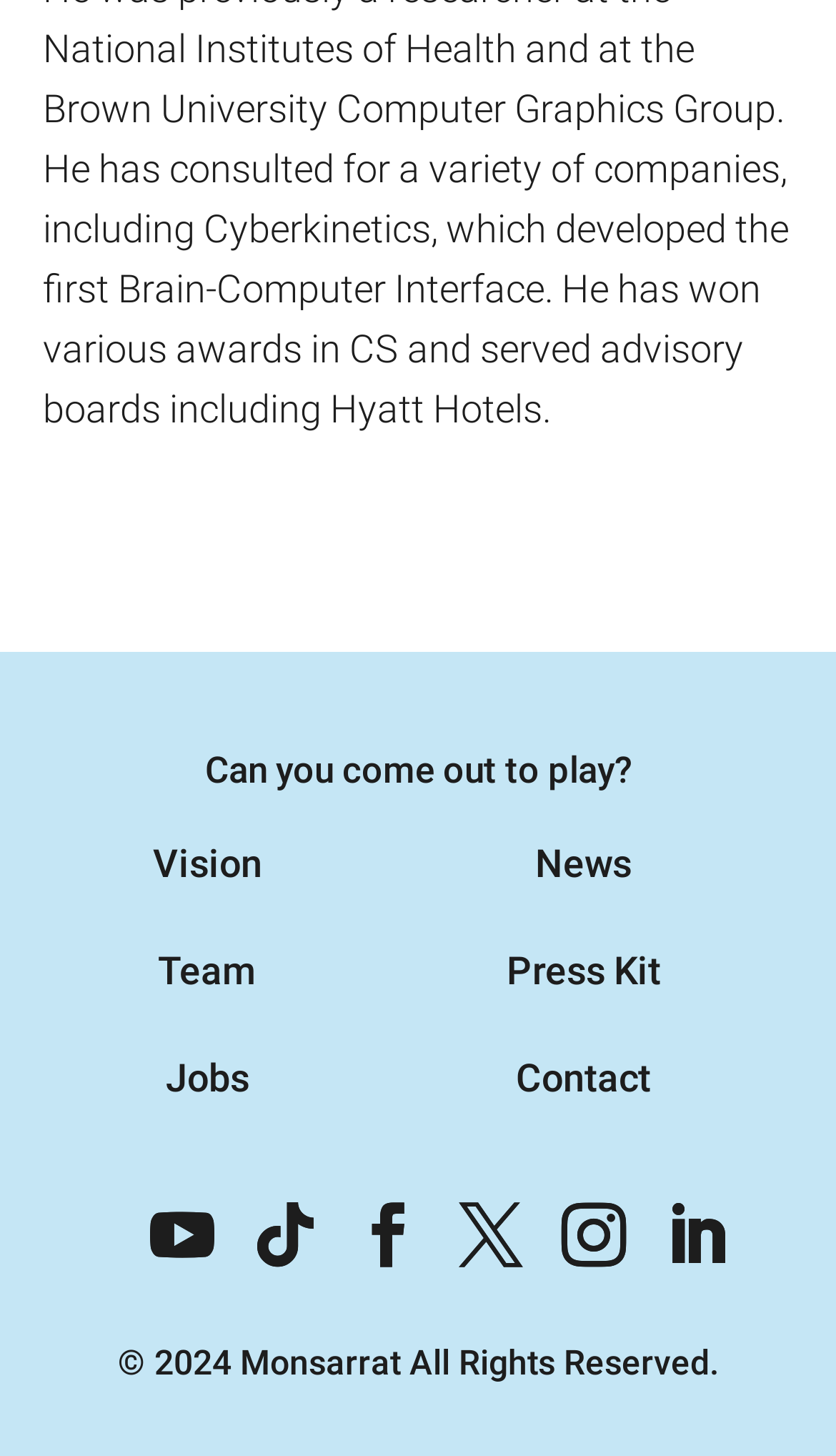Show me the bounding box coordinates of the clickable region to achieve the task as per the instruction: "Open Press Kit".

[0.606, 0.652, 0.79, 0.683]